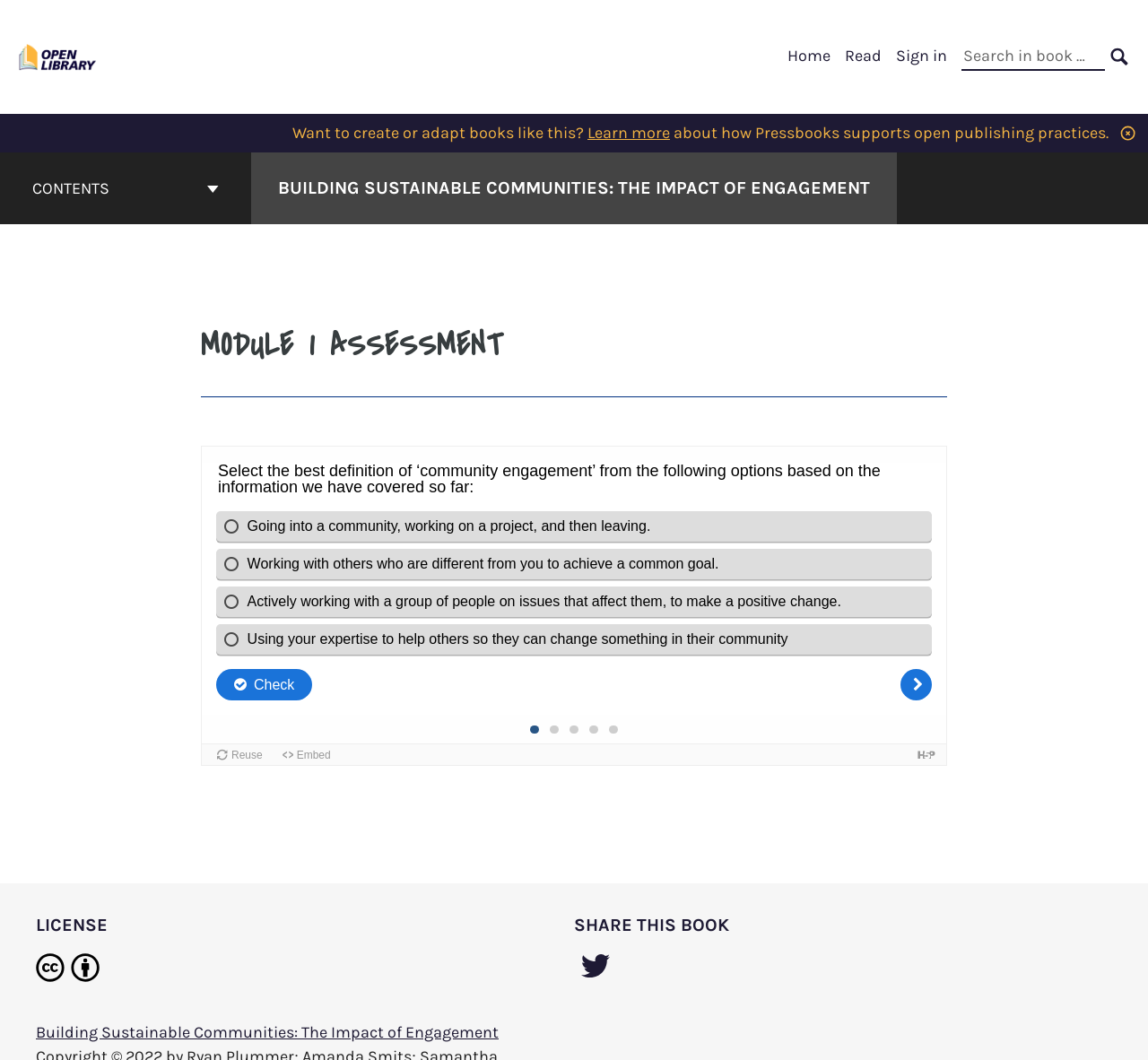Identify the bounding box coordinates of the area that should be clicked in order to complete the given instruction: "Click on the 'Diamouré: Valentine’s Day Necklaces as the Ultimate Gift for Your Beloved' link". The bounding box coordinates should be four float numbers between 0 and 1, i.e., [left, top, right, bottom].

None